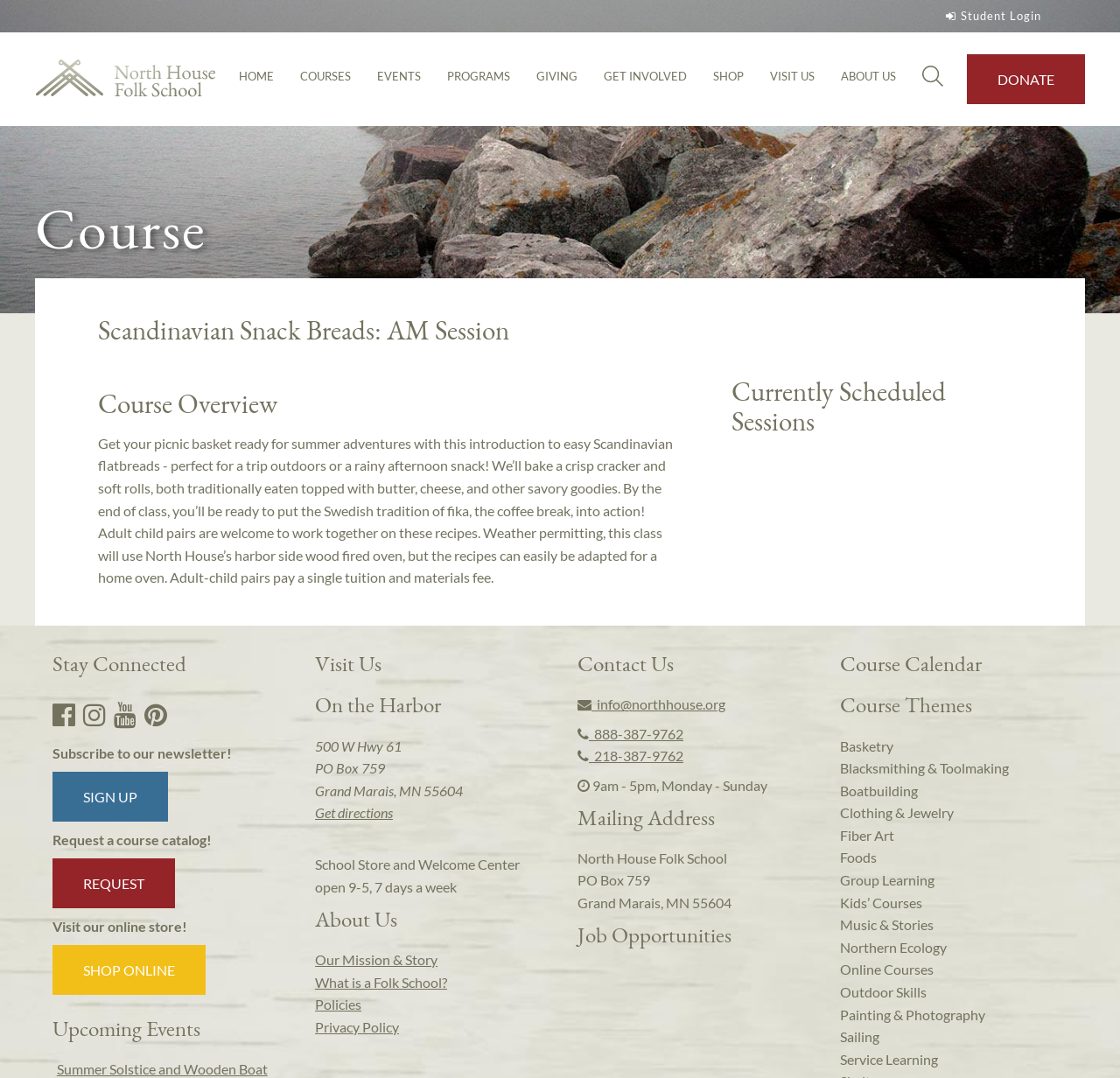What is the topic of the course?
Please craft a detailed and exhaustive response to the question.

The topic of the course can be found in the heading element that says 'Scandinavian Snack Breads: AM Session', which is located below the main heading of the webpage.